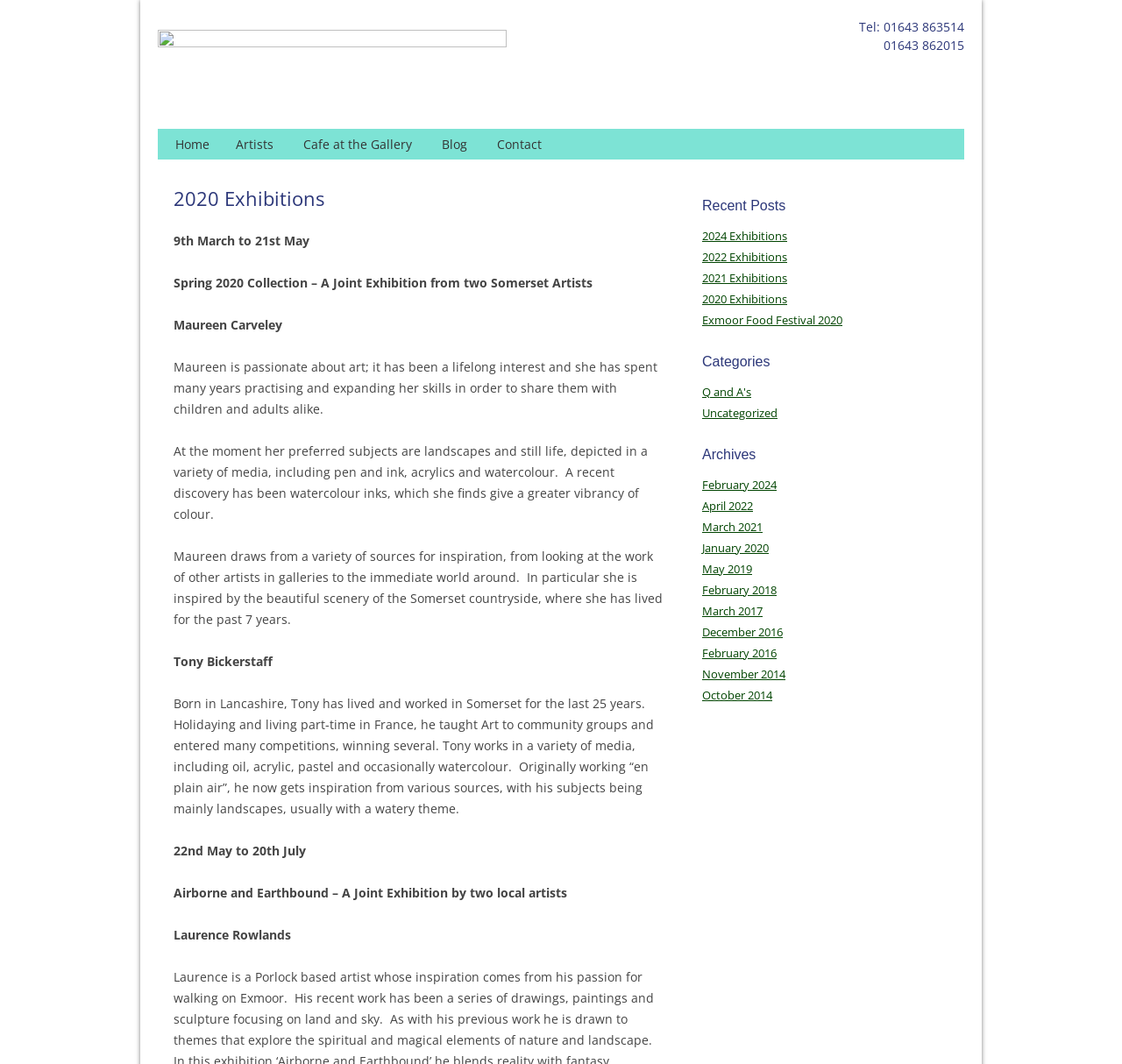Predict the bounding box of the UI element that fits this description: "April 2019".

None